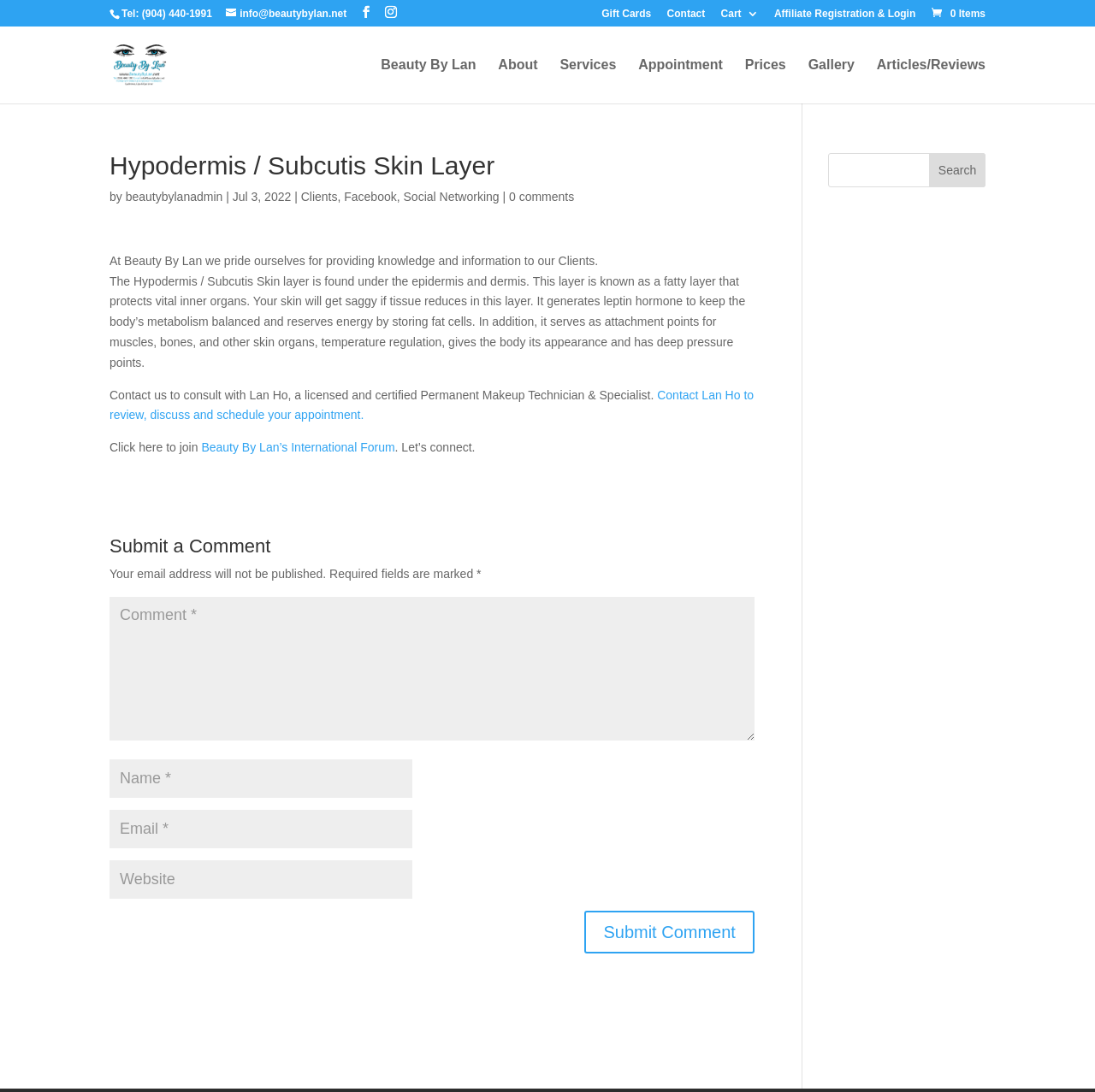Identify the bounding box coordinates of the part that should be clicked to carry out this instruction: "Click the 'About' link".

[0.455, 0.054, 0.491, 0.095]